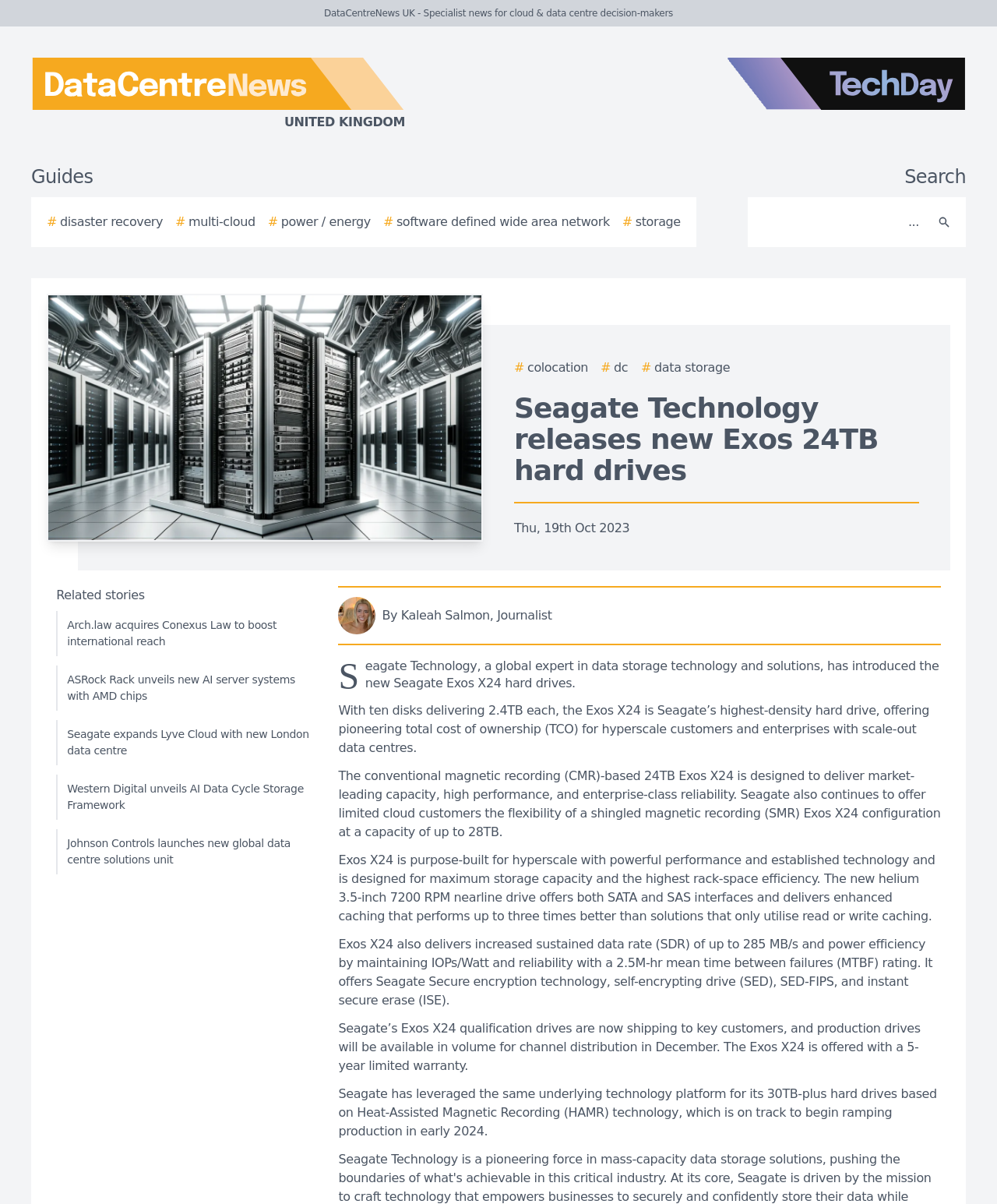Find the bounding box coordinates of the clickable area required to complete the following action: "View the author image".

[0.339, 0.496, 0.377, 0.527]